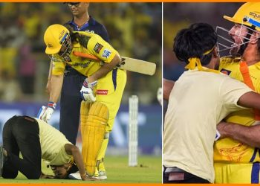By analyzing the image, answer the following question with a detailed response: How many one-handed sixes did Dhoni hit?

According to the caption, Dhoni made headlines not just for his on-field prowess, hitting two impressive one-handed sixes, which indicates that he hit two one-handed sixes in the match.